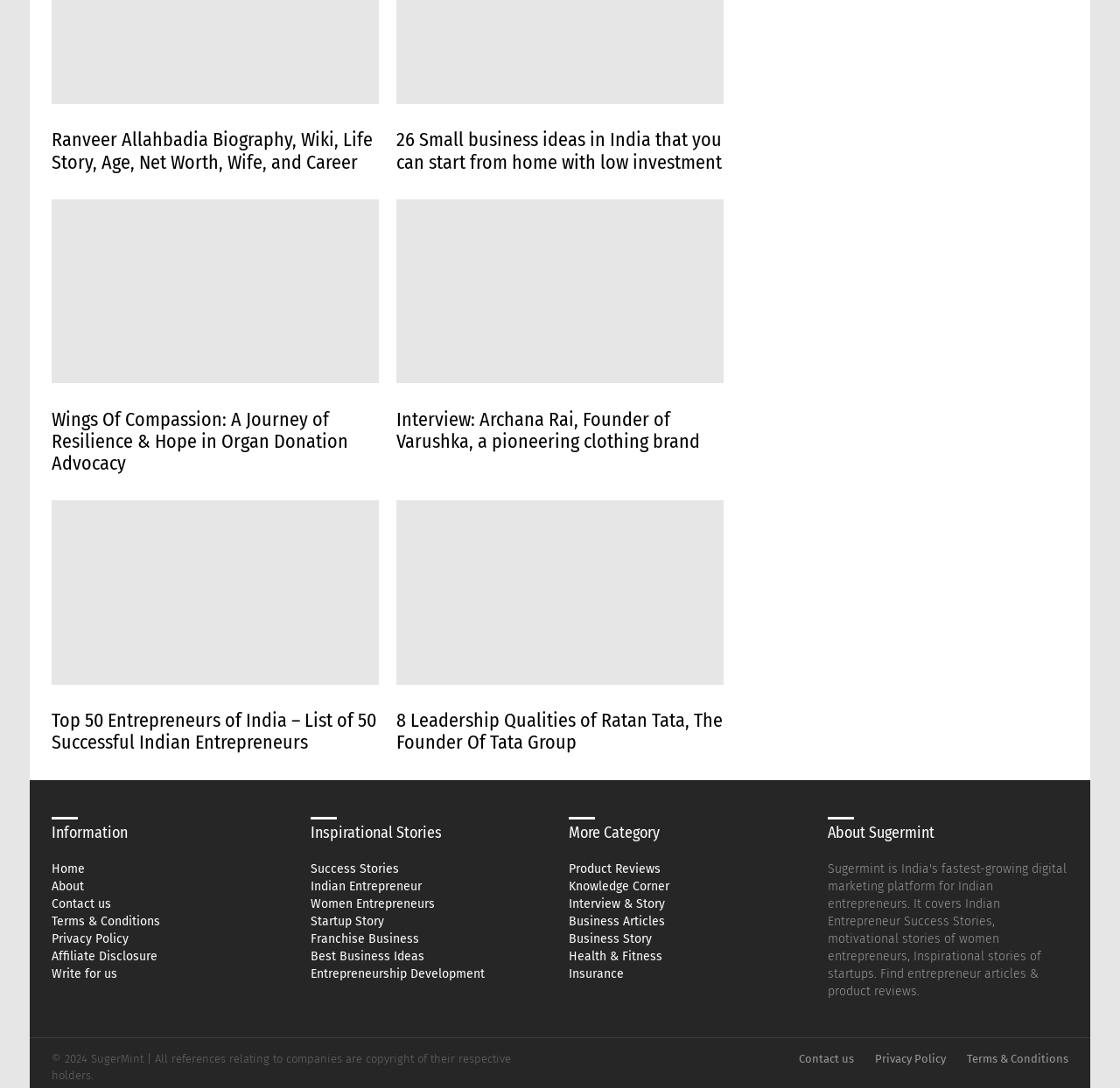How many links are present in the 'Information' category in the footer section?
Craft a detailed and extensive response to the question.

In the 'Information' category in the footer section, there are 8 links listed, including 'Home', 'About', 'Contact us', and others.